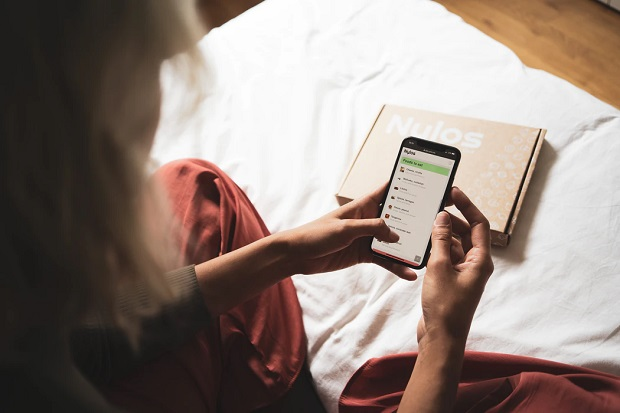Elaborate on all the features and components visible in the image.

In this image, a new mum is seated on a bed, engaged with her smartphone, looking at a parenting app that appears to offer various features aimed at making motherhood easier. Dressed in comfortable attire, she is holding the phone in both hands, indicating her focus and engagement with the information on the screen. In the background, a box labeled "Nulos" rests on the bed, suggesting it may contain products or resources related to parenting. This image complements the advice given in the accompanying text about the importance of utilizing technology, such as mobile applications, to streamline tasks and connect with support systems during the challenges of motherhood.